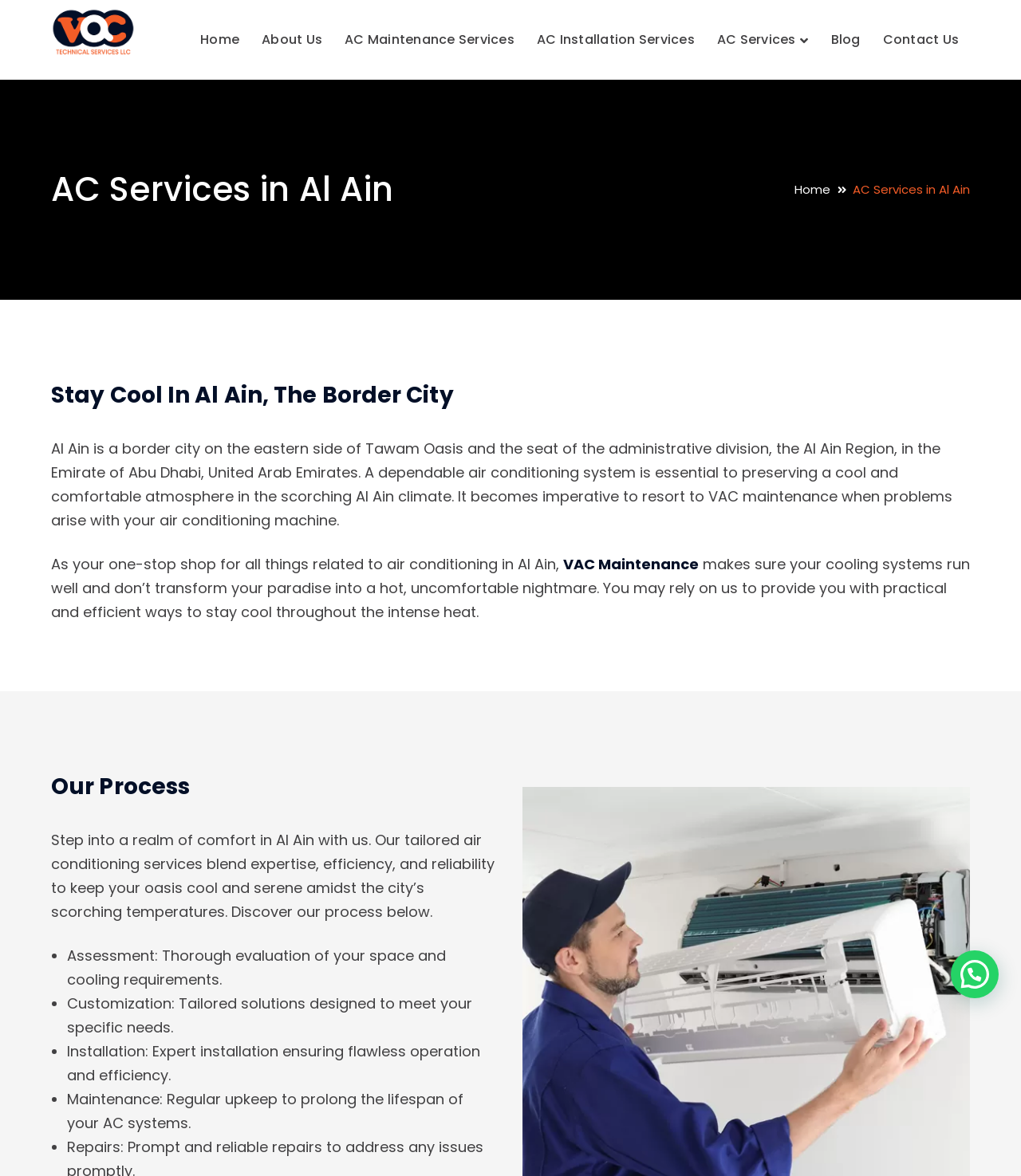What is the process of VAC's air conditioning services?
Examine the image closely and answer the question with as much detail as possible.

The webpage explains that VAC's process involves thorough assessment of the space and cooling requirements, customization of solutions to meet specific needs, expert installation, and regular maintenance to prolong the lifespan of AC systems.